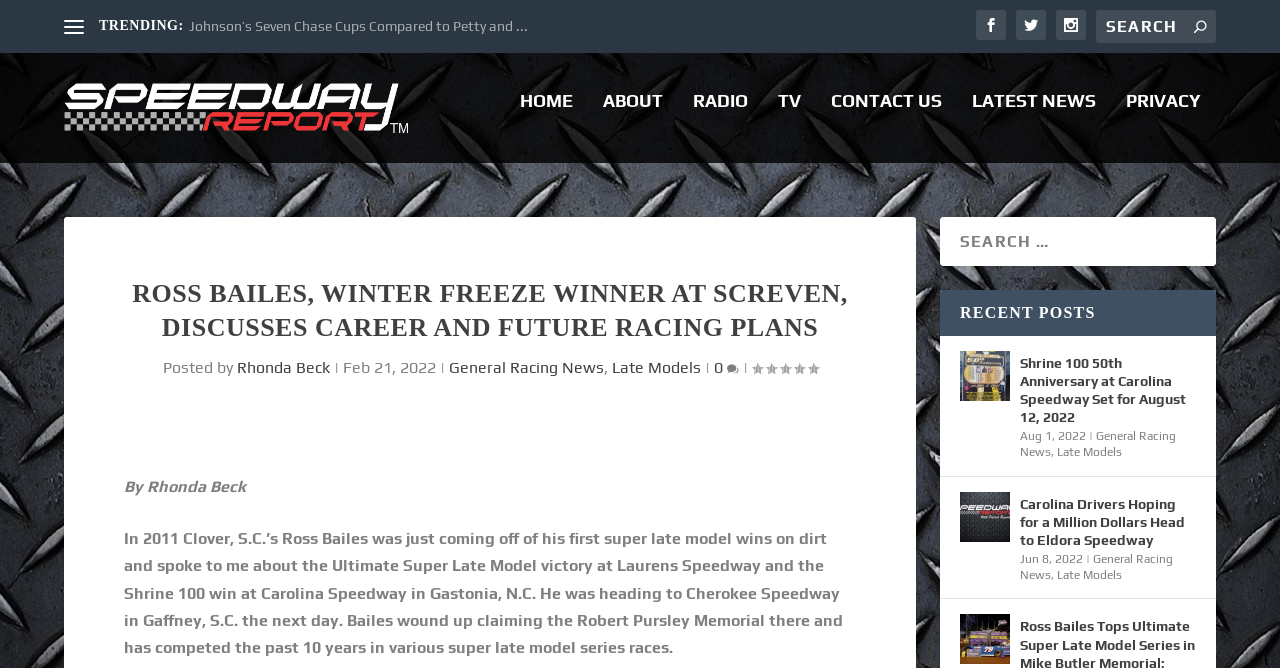Please identify the bounding box coordinates of the clickable region that I should interact with to perform the following instruction: "Search for something". The coordinates should be expressed as four float numbers between 0 and 1, i.e., [left, top, right, bottom].

[0.856, 0.015, 0.95, 0.064]